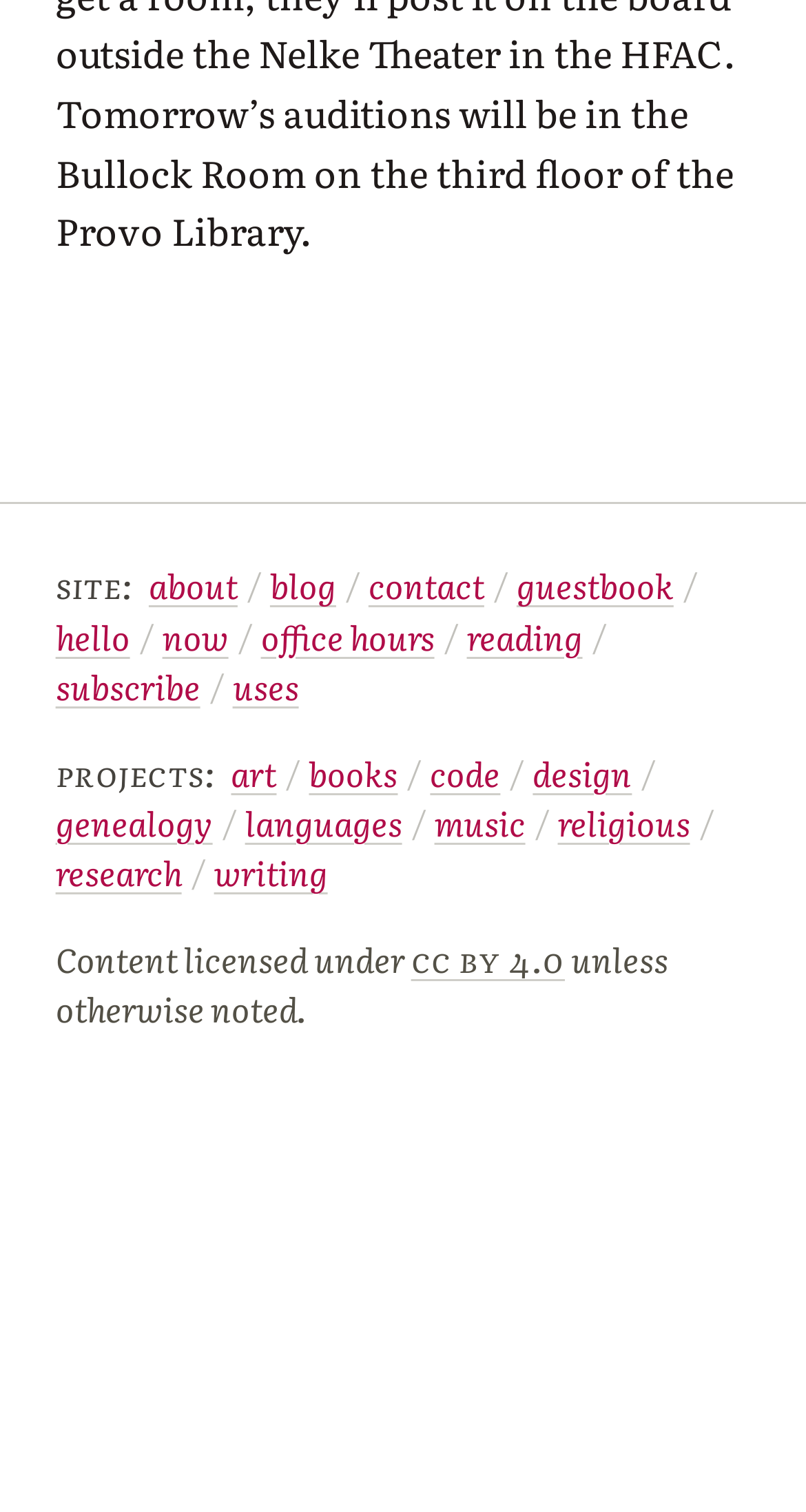Identify the bounding box coordinates for the region of the element that should be clicked to carry out the instruction: "go to about page". The bounding box coordinates should be four float numbers between 0 and 1, i.e., [left, top, right, bottom].

[0.185, 0.372, 0.295, 0.403]